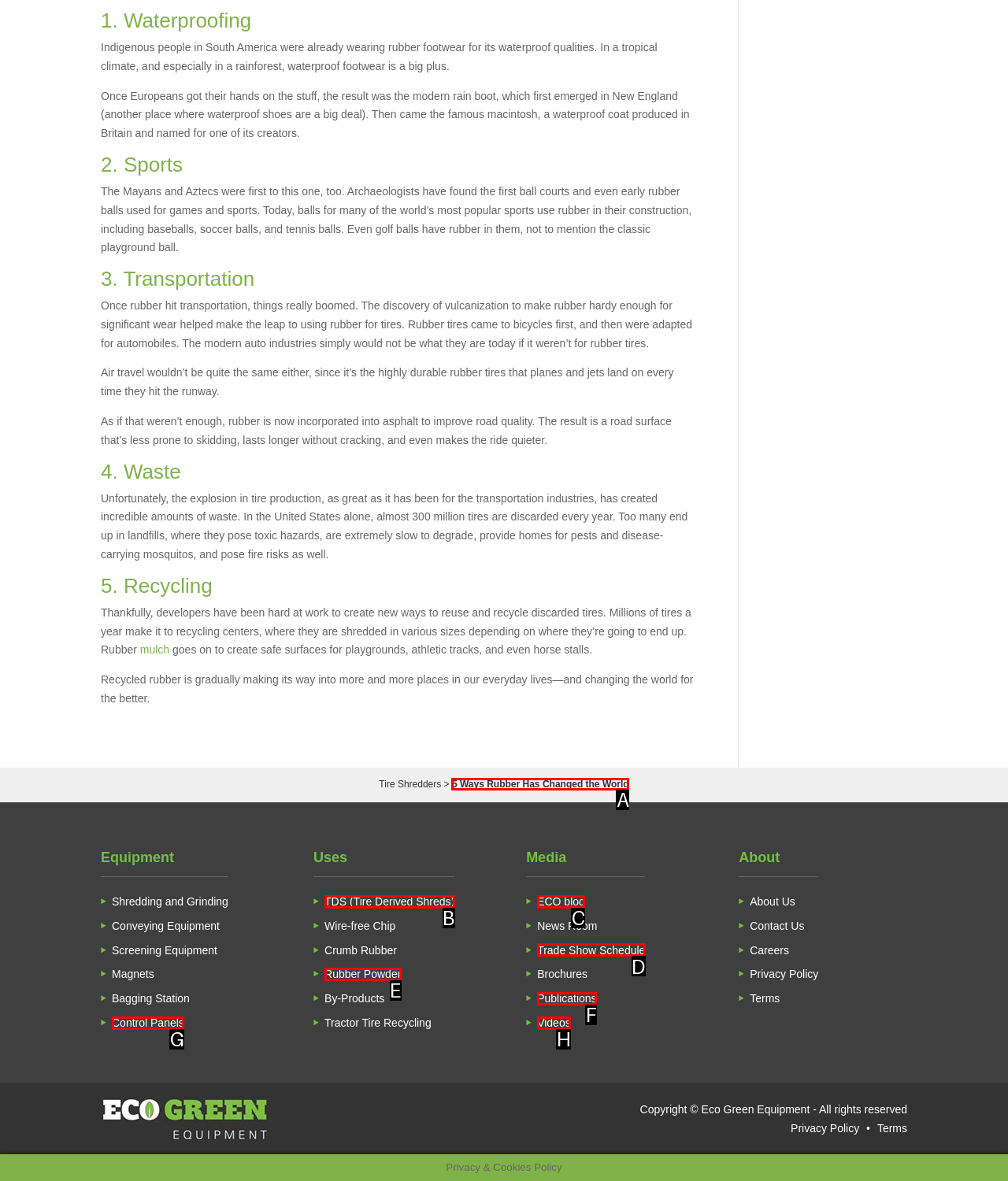Find the correct option to complete this instruction: Read about '5 Ways Rubber Has Changed the World'. Reply with the corresponding letter.

A